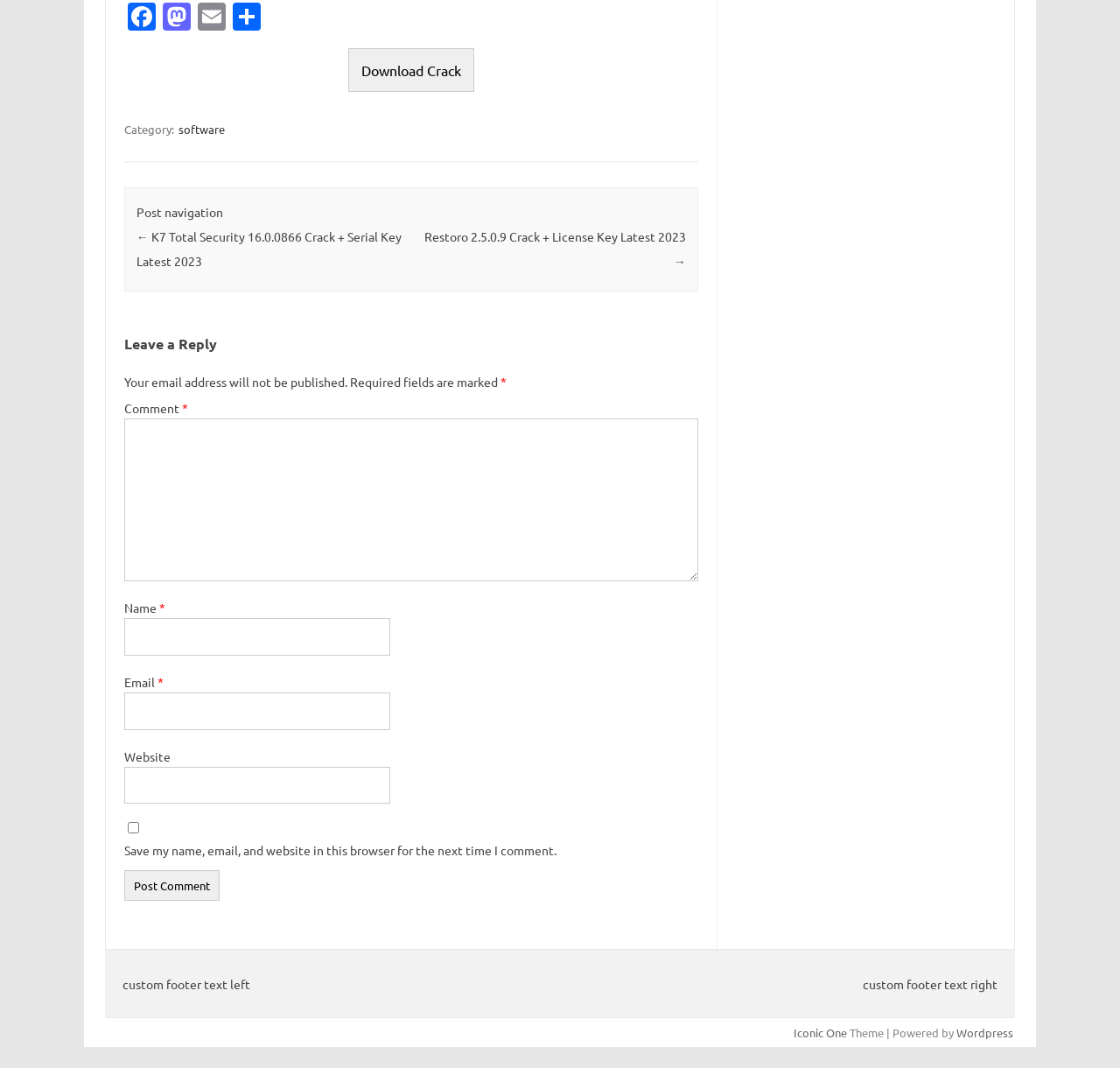Please indicate the bounding box coordinates for the clickable area to complete the following task: "Post a comment". The coordinates should be specified as four float numbers between 0 and 1, i.e., [left, top, right, bottom].

[0.111, 0.815, 0.196, 0.844]